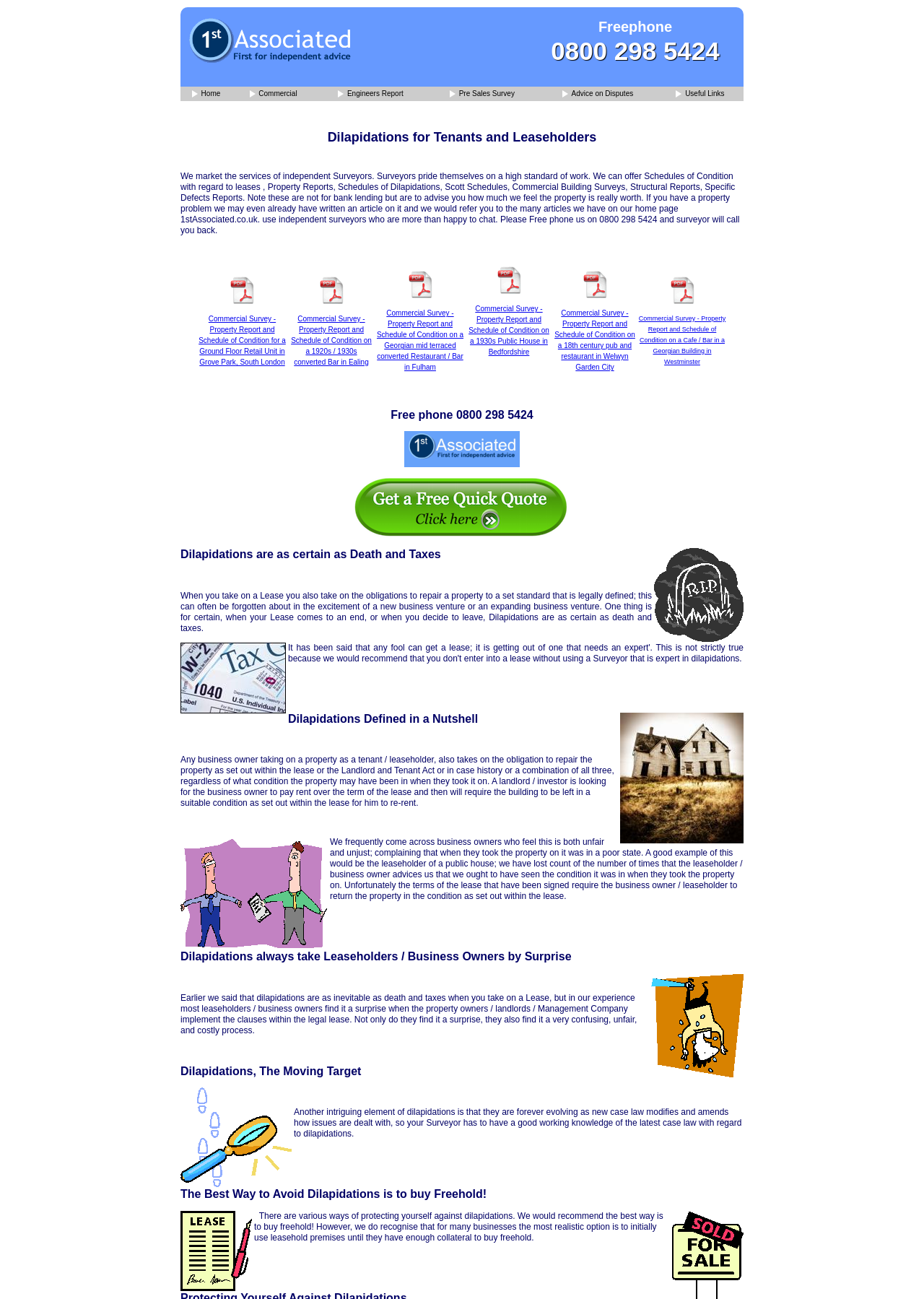Determine the bounding box coordinates of the element that should be clicked to execute the following command: "Read more about 'Dilapidations for Tenants and Leaseholders'".

[0.195, 0.102, 0.805, 0.11]